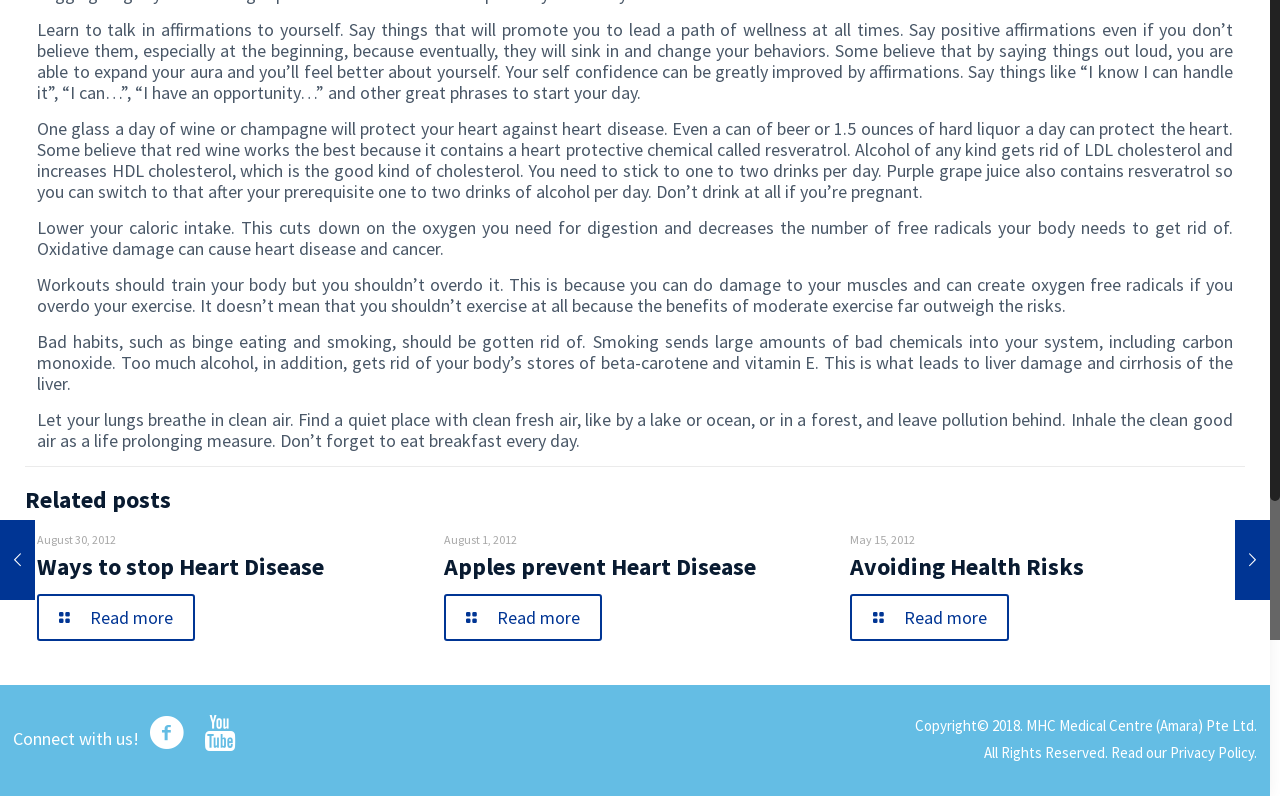Bounding box coordinates are specified in the format (top-left x, top-left y, bottom-right x, bottom-right y). All values are floating point numbers bounded between 0 and 1. Please provide the bounding box coordinate of the region this sentence describes: Apples prevent Heart Disease

[0.347, 0.692, 0.59, 0.731]